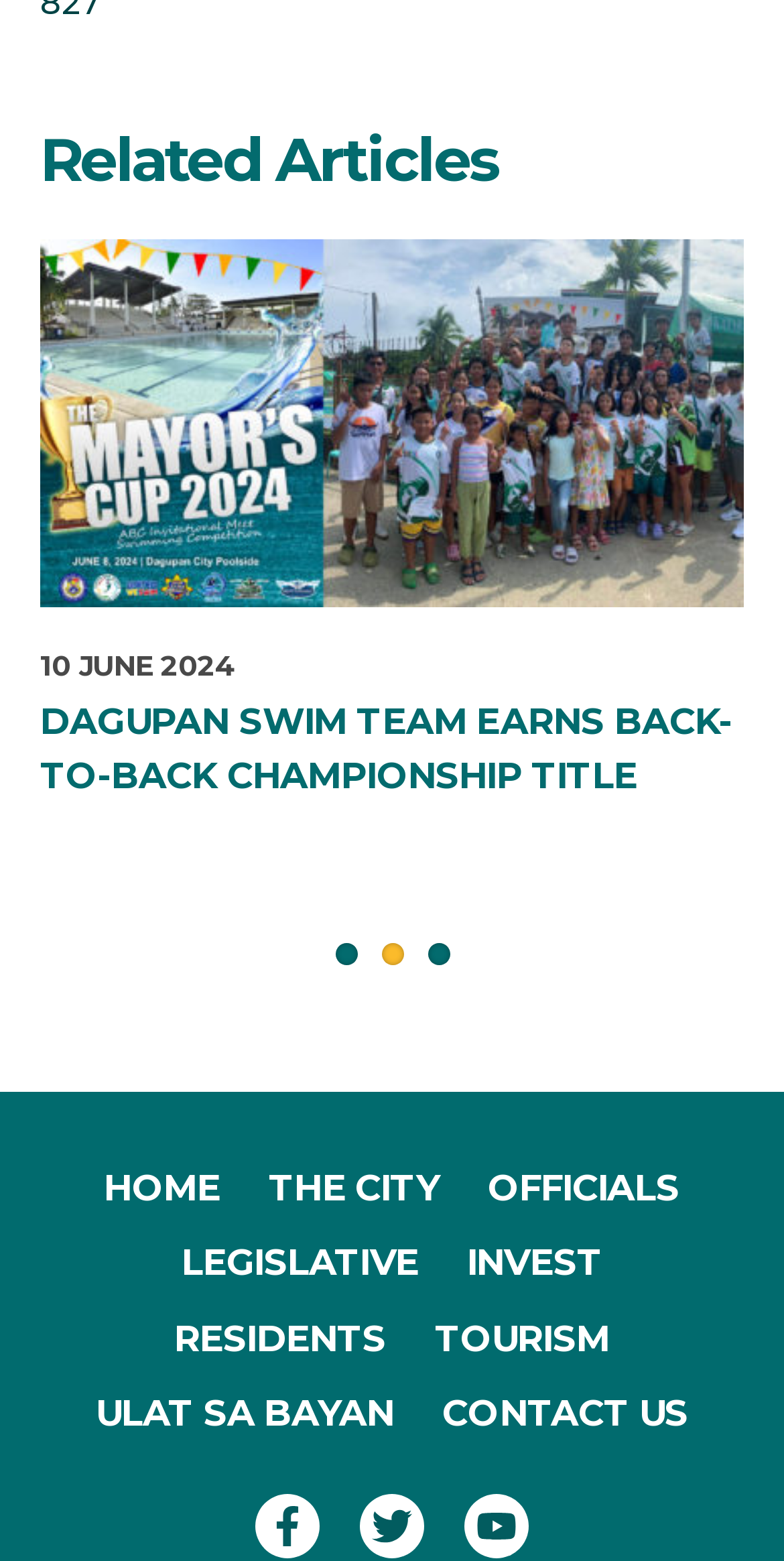Analyze the image and deliver a detailed answer to the question: What is the date mentioned in the article?

I found the date mentioned in the article by looking at the StaticText element with the text '10 JUNE 2024' which is located at [0.051, 0.415, 0.302, 0.438] coordinates.